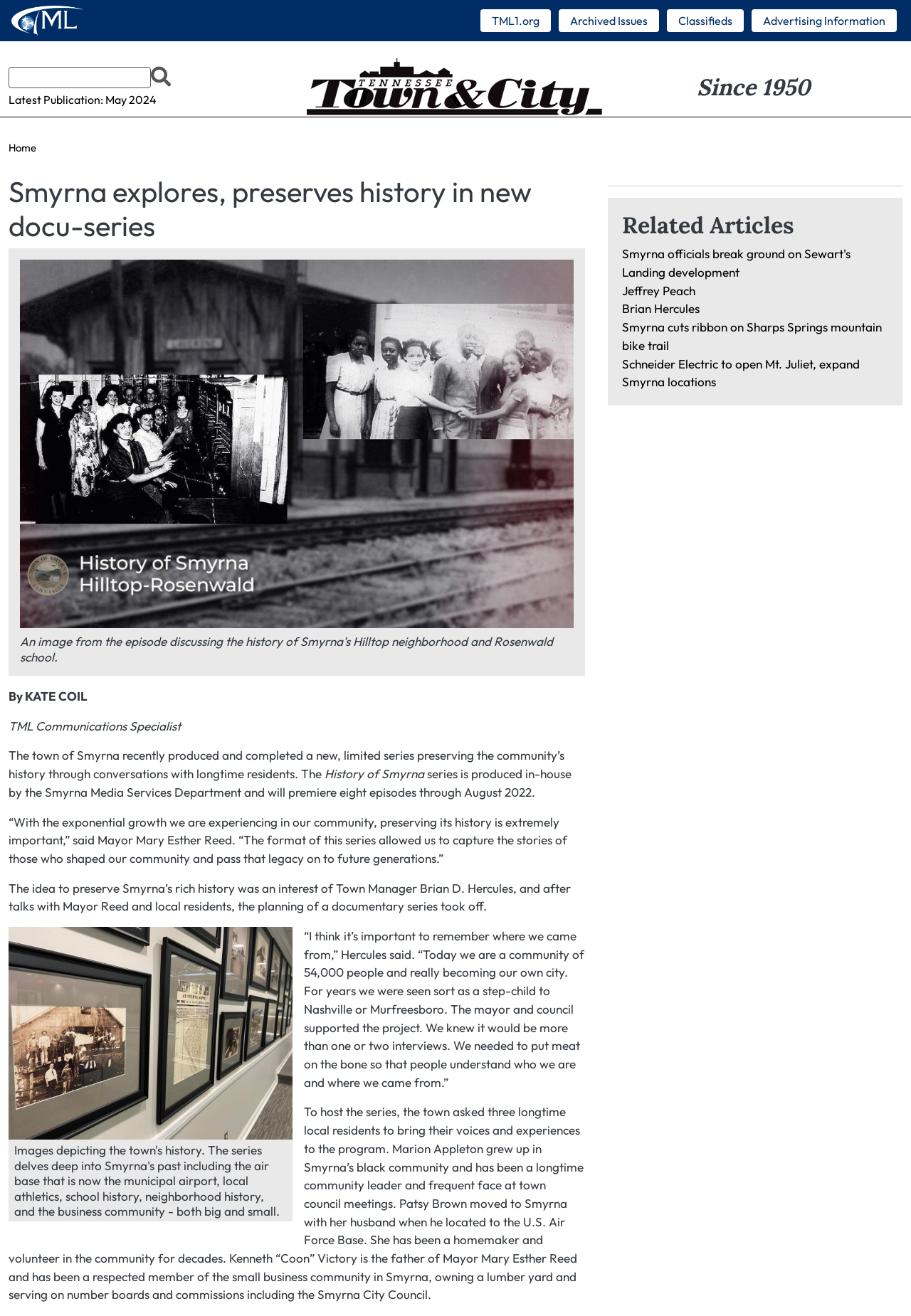Please identify the bounding box coordinates of the area that needs to be clicked to fulfill the following instruction: "Learn more about 'Smyrna cuts ribbon on Sharps Springs mountain bike trail'."

[0.682, 0.243, 0.968, 0.268]